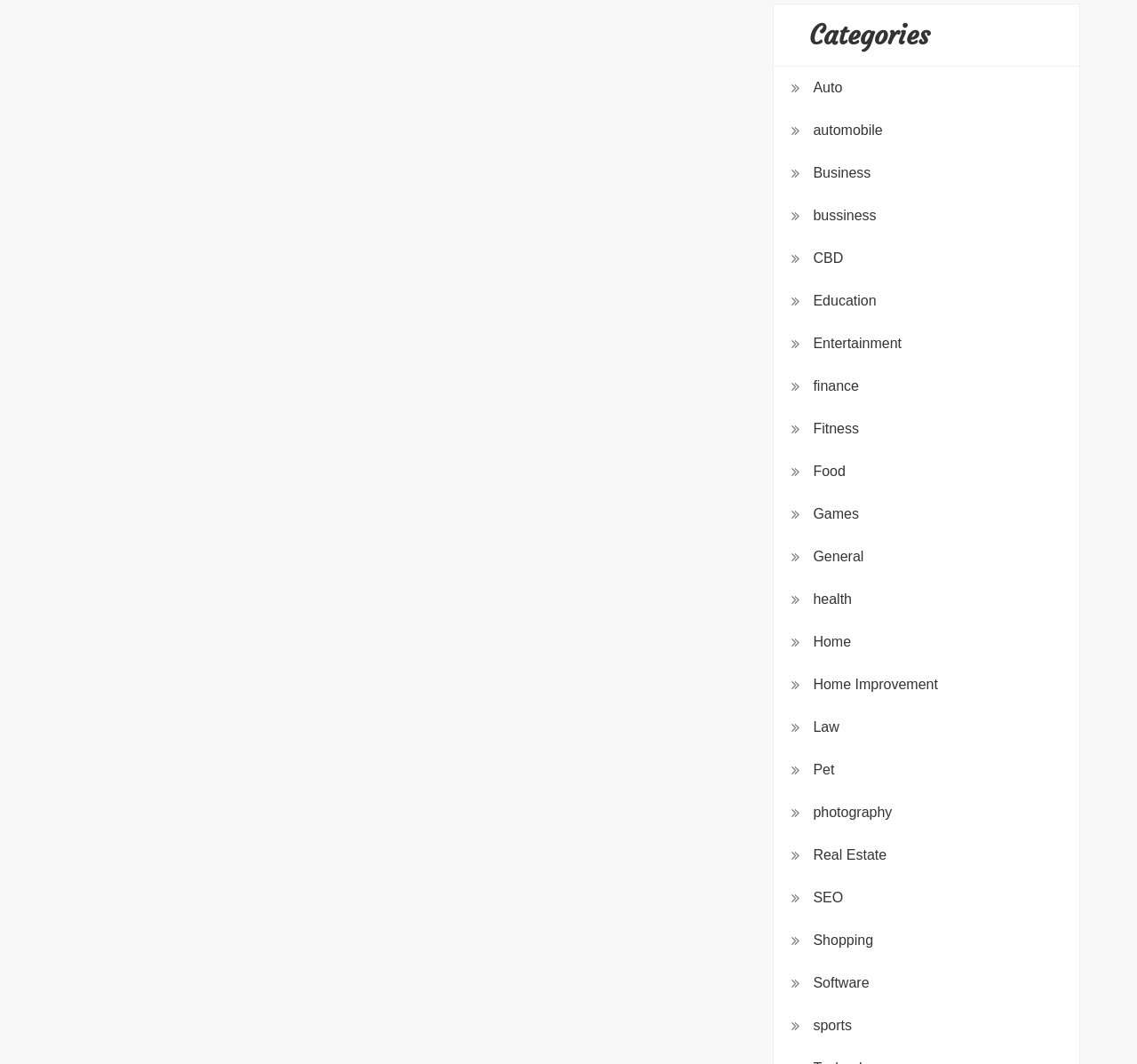How many categories are listed?
Please describe in detail the information shown in the image to answer the question.

There are 20 categories listed because there are 20 link elements under the 'Categories' heading, ranging from 'Auto' to 'Software'.